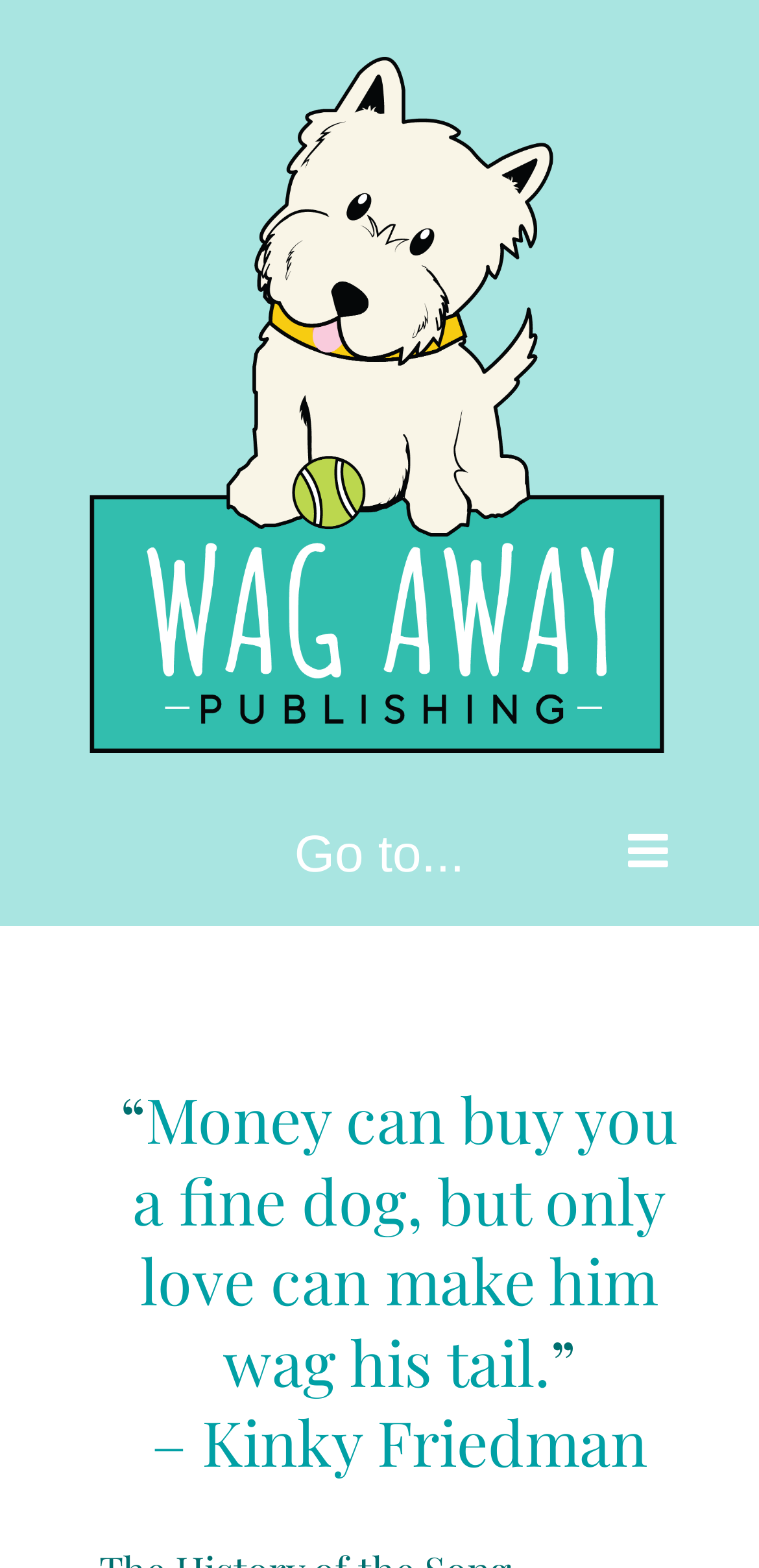Based on the element description "alt="Wag Away Publishing Logo"", predict the bounding box coordinates of the UI element.

[0.077, 0.025, 0.923, 0.496]